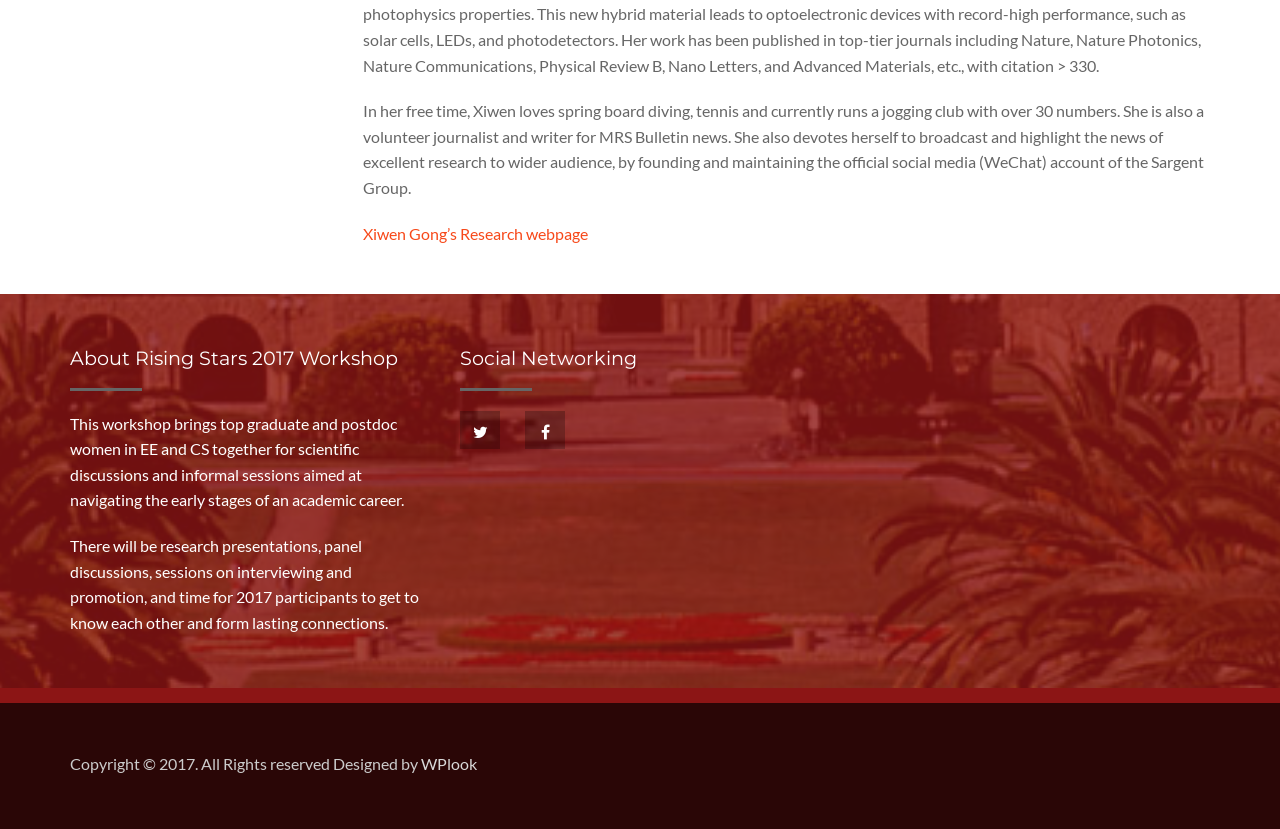What is the copyright year?
Please provide a comprehensive answer based on the contents of the image.

The copyright year is 2017, as mentioned in the StaticText element with the bounding box coordinates [0.055, 0.91, 0.329, 0.933].